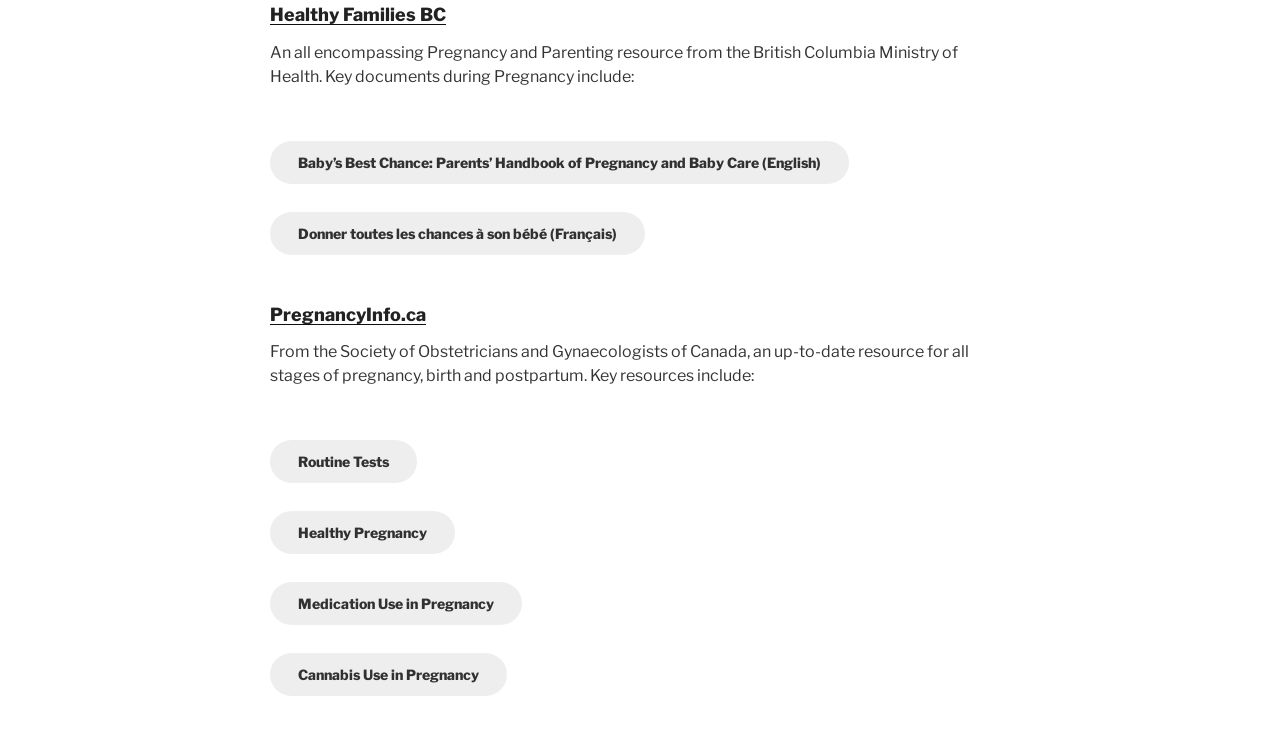Determine the bounding box coordinates of the region to click in order to accomplish the following instruction: "Open Baby’s Best Chance: Parents’ Handbook of Pregnancy and Baby Care (English)". Provide the coordinates as four float numbers between 0 and 1, specifically [left, top, right, bottom].

[0.211, 0.191, 0.663, 0.25]